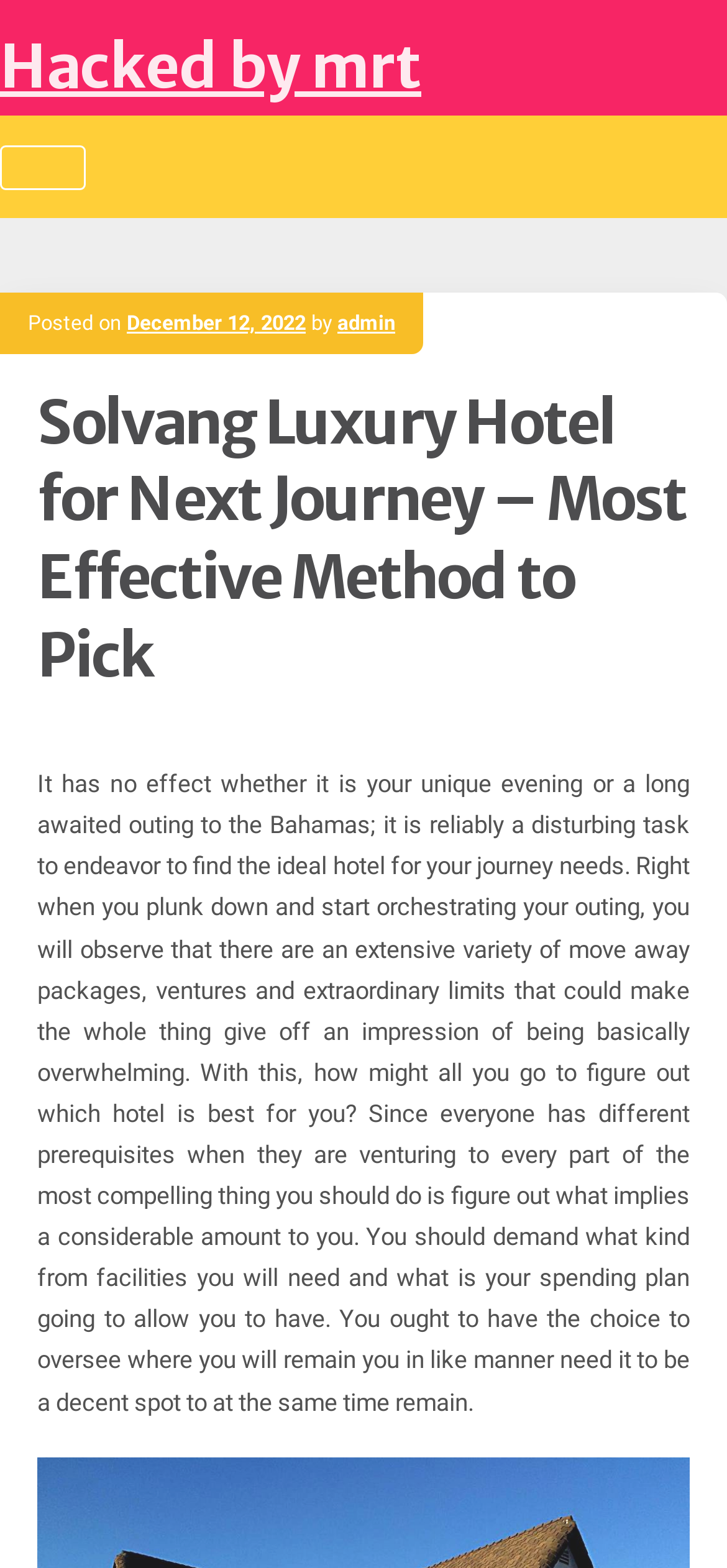Extract the bounding box coordinates of the UI element described by: "admin". The coordinates should include four float numbers ranging from 0 to 1, e.g., [left, top, right, bottom].

[0.464, 0.198, 0.544, 0.214]